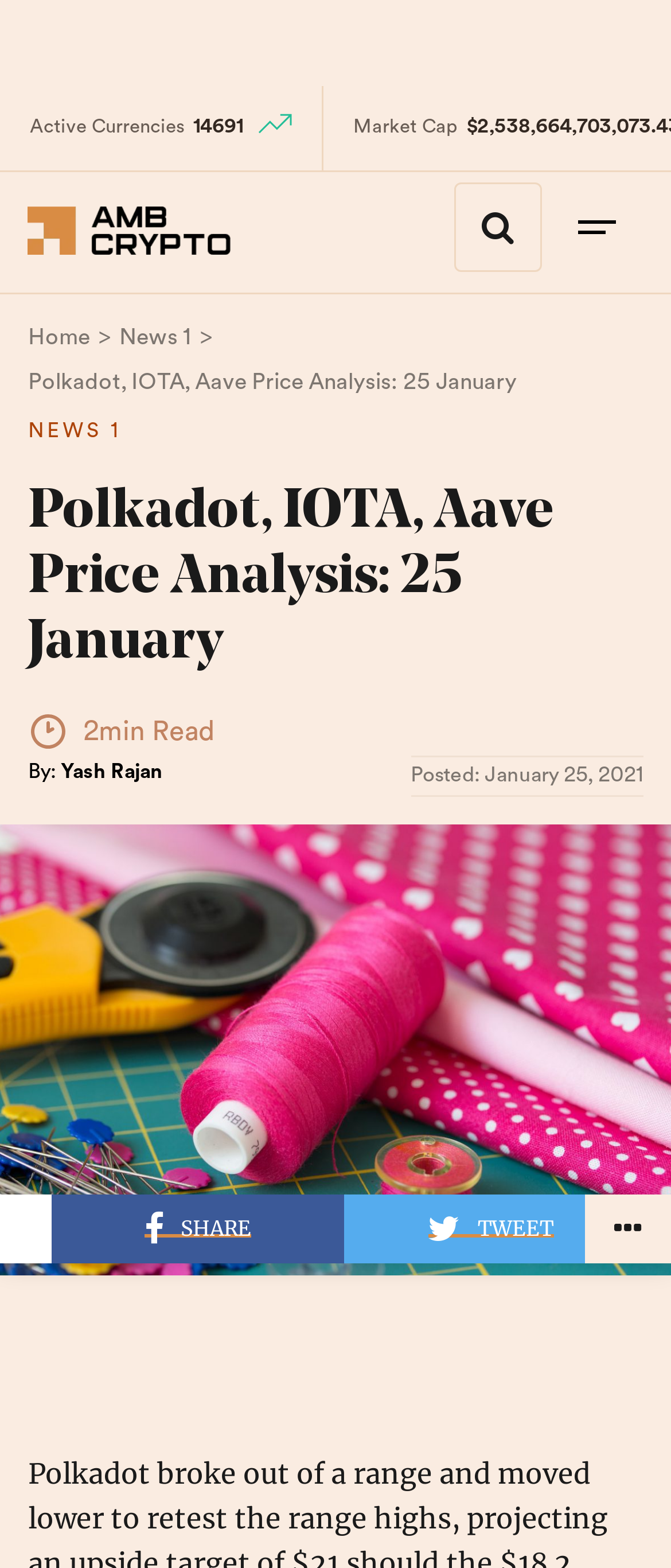Find the bounding box coordinates of the element you need to click on to perform this action: 'Read the news about Polkadot, IOTA, Aave Price Analysis'. The coordinates should be represented by four float values between 0 and 1, in the format [left, top, right, bottom].

[0.042, 0.237, 0.77, 0.251]